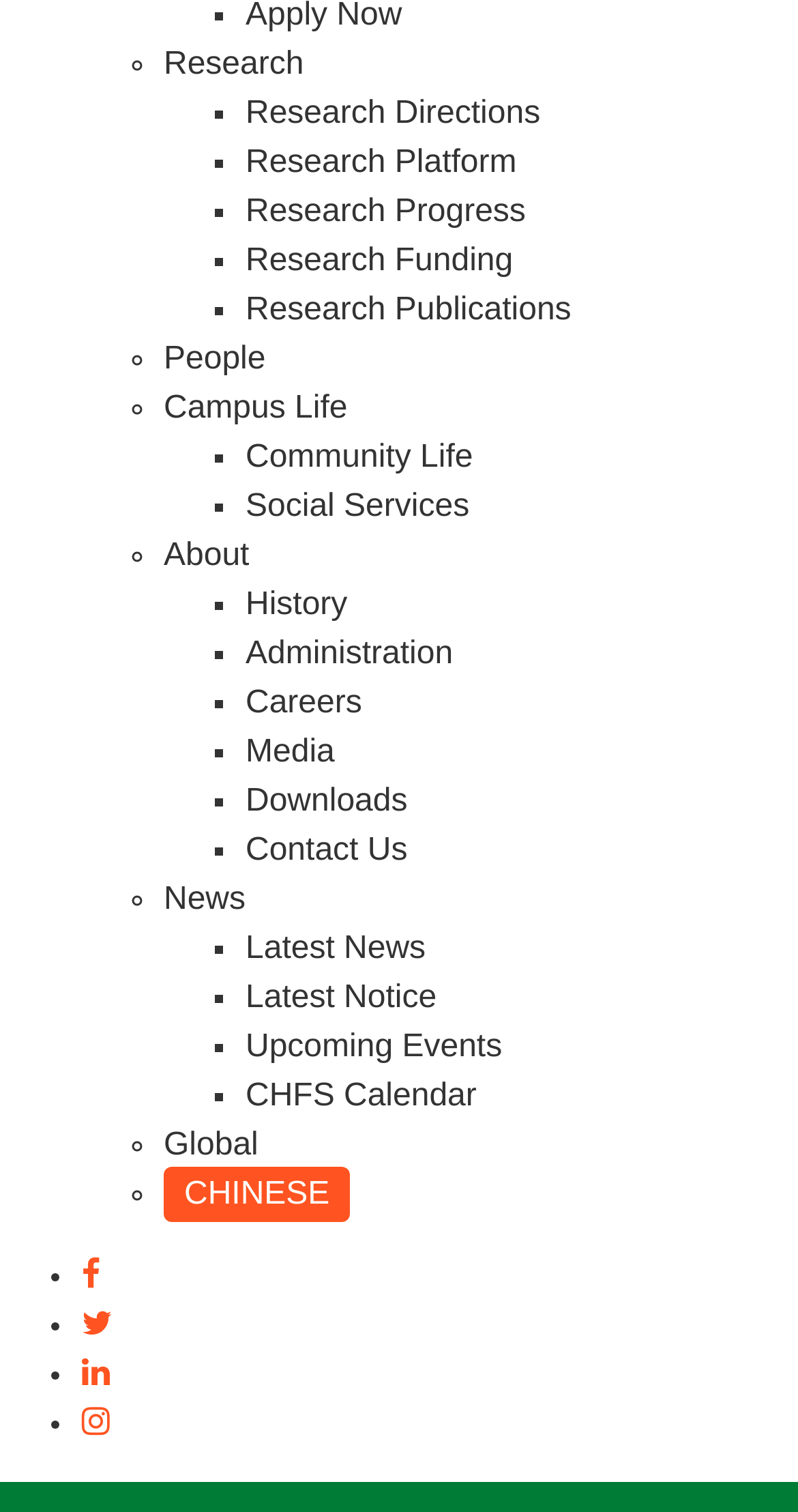Identify the bounding box coordinates of the region that needs to be clicked to carry out this instruction: "go to January 2021". Provide these coordinates as four float numbers ranging from 0 to 1, i.e., [left, top, right, bottom].

None